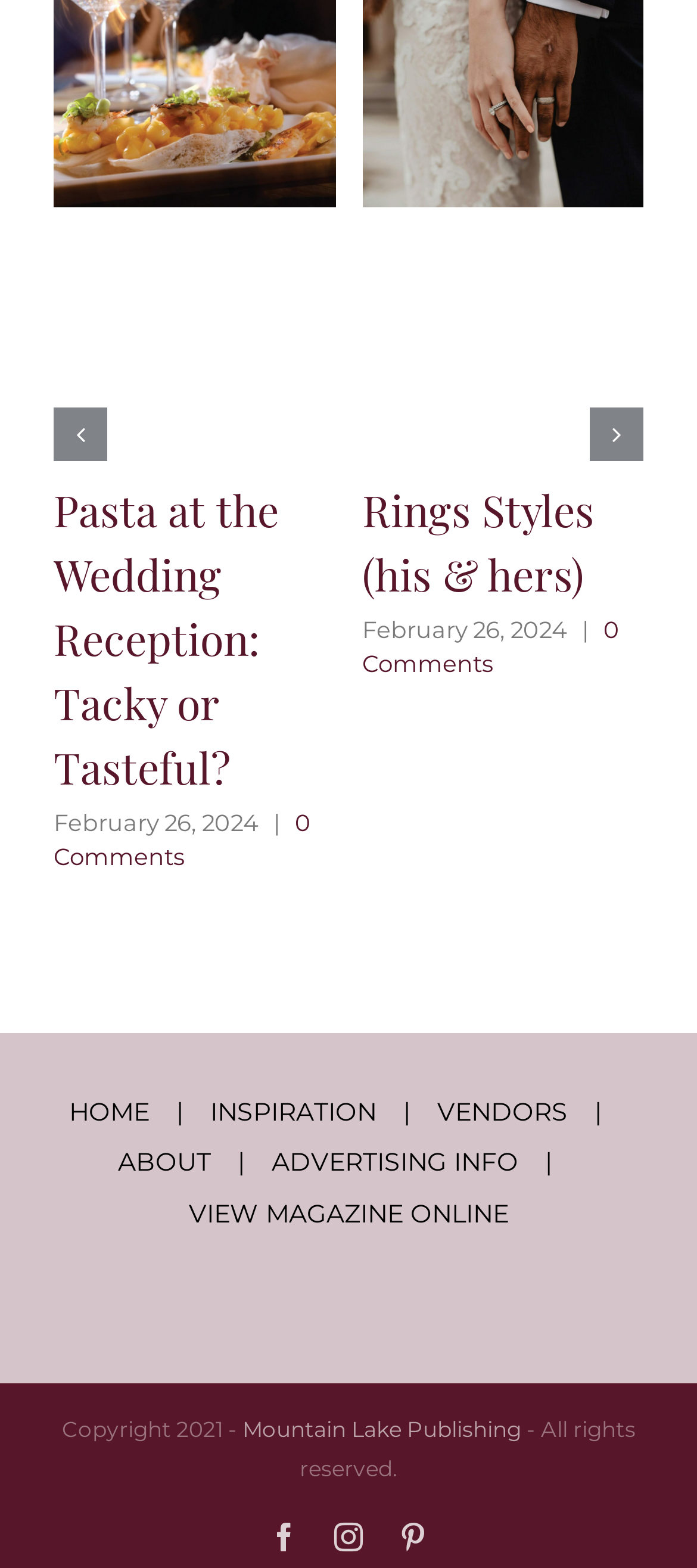How many comments does the 'Rings Styles (his & hers)' article have?
Please give a well-detailed answer to the question.

I found the number of comments by looking at the link element with the text '0 Comments' which is located below the heading 'Rings Styles (his & hers)'.